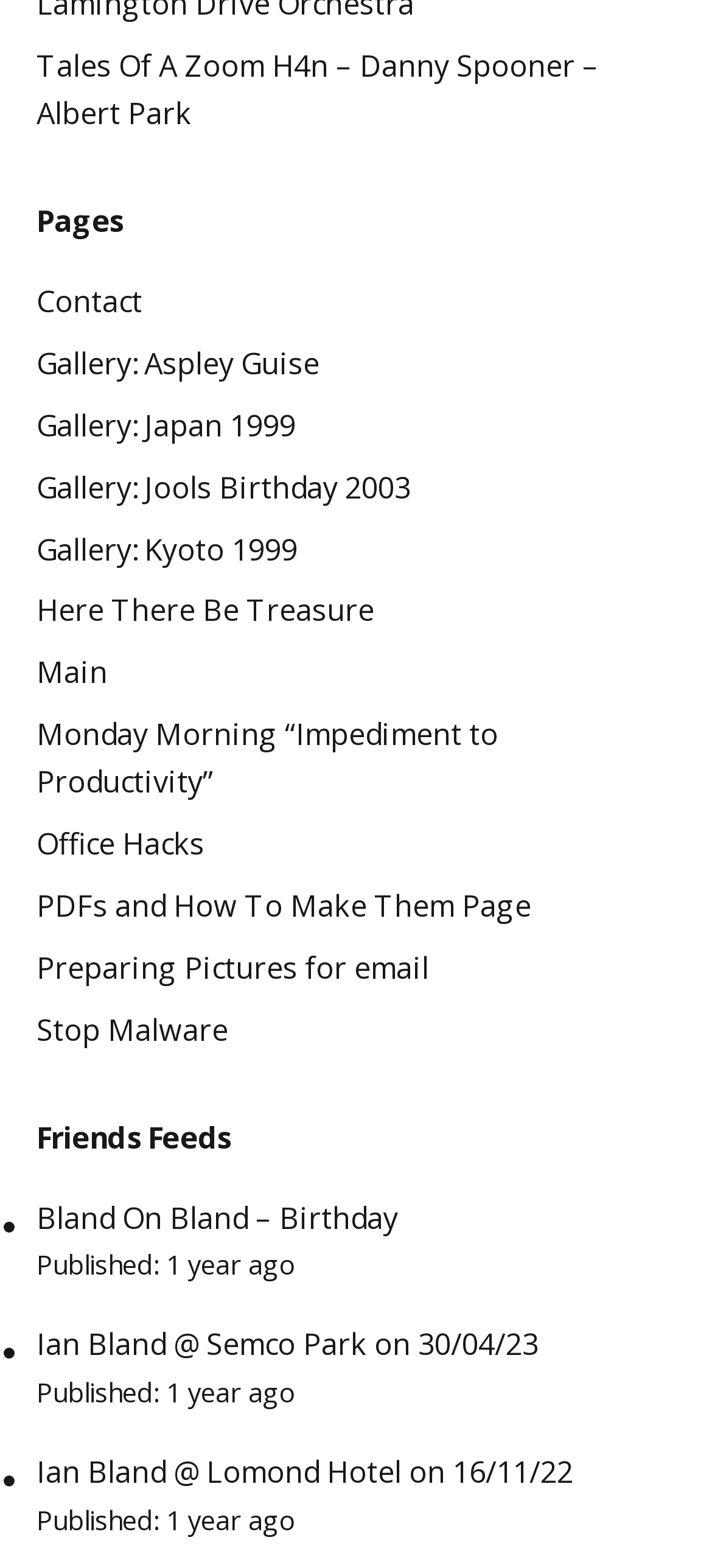How many navigation elements are on the webpage?
Identify the answer in the screenshot and reply with a single word or phrase.

2